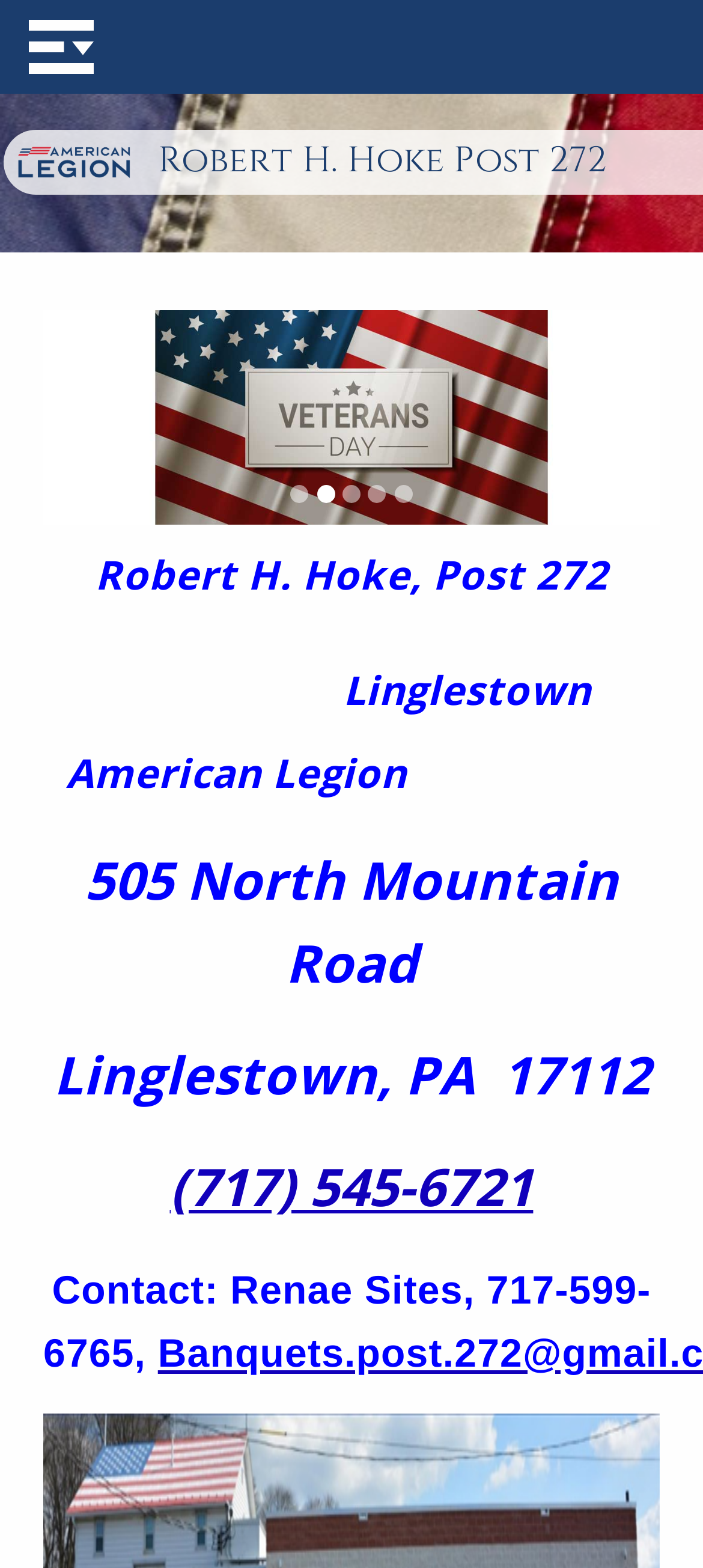Who is the contact person for the post?
From the details in the image, answer the question comprehensively.

The contact person for the post can be found in the static text element on the webpage, which mentions 'Contact: Renae Sites, 717-599-6765'.